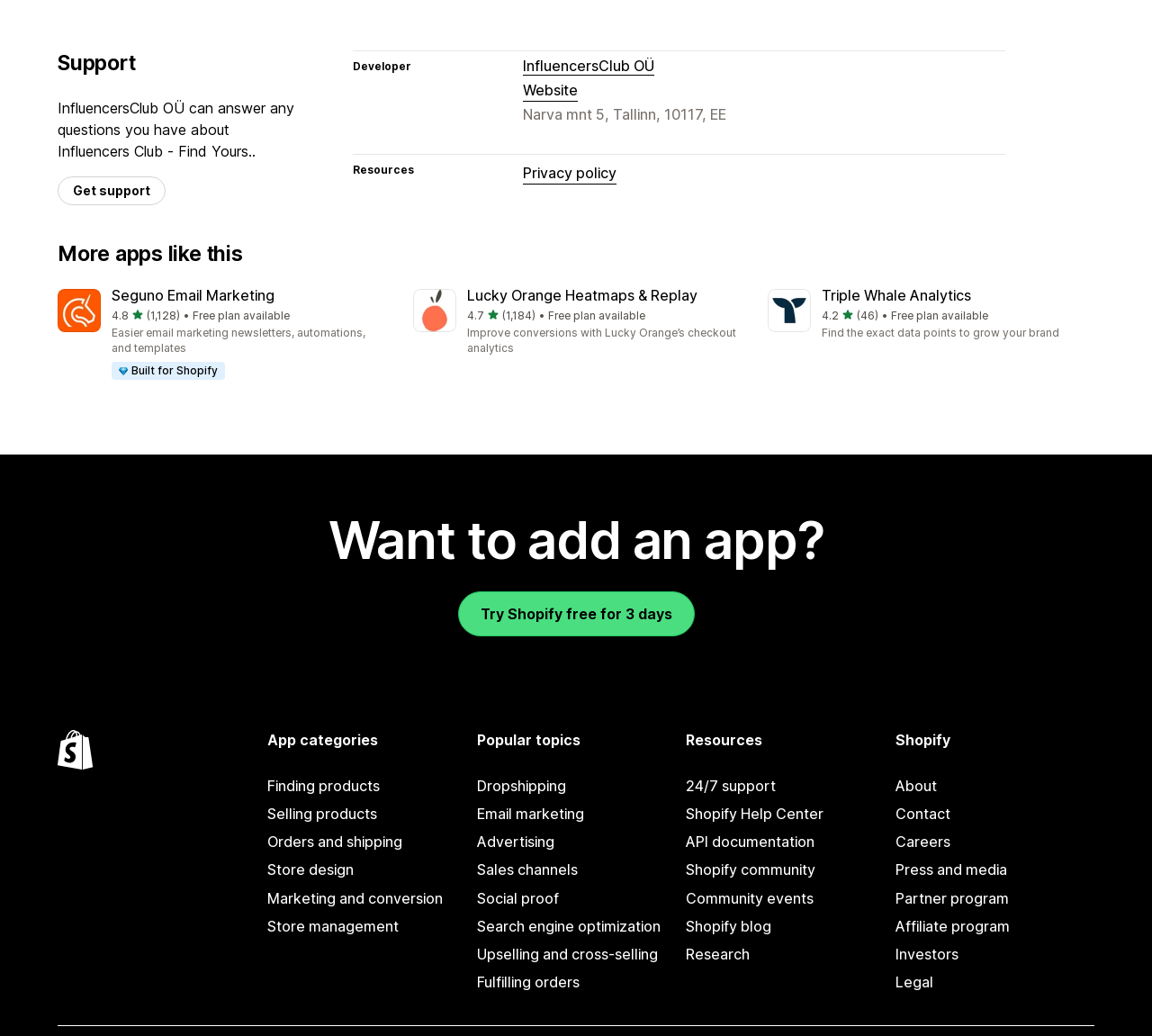Locate the bounding box coordinates of the area to click to fulfill this instruction: "Try Shopify free for 3 days". The bounding box should be presented as four float numbers between 0 and 1, in the order [left, top, right, bottom].

[0.397, 0.571, 0.603, 0.614]